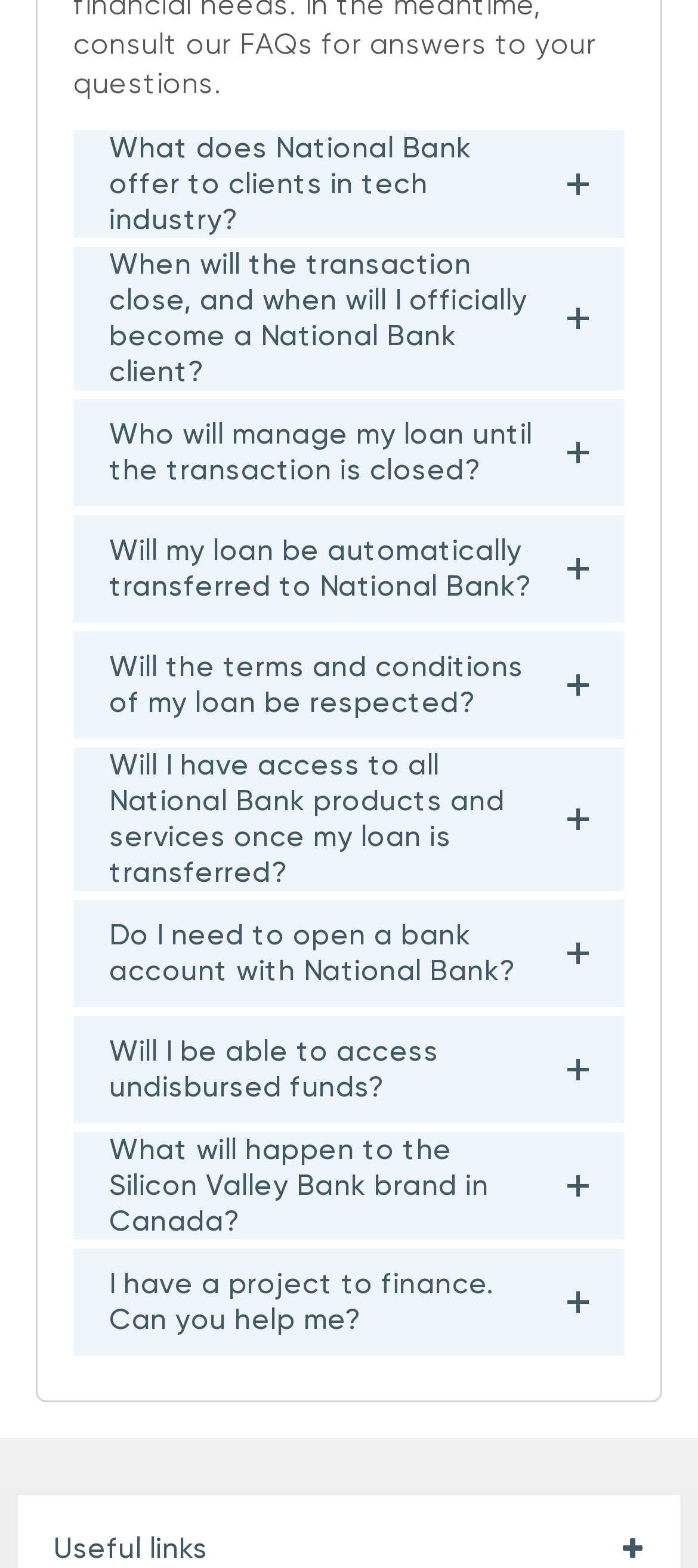Could you determine the bounding box coordinates of the clickable element to complete the instruction: "Get information about whether the loan will be automatically transferred to National Bank"? Provide the coordinates as four float numbers between 0 and 1, i.e., [left, top, right, bottom].

[0.105, 0.329, 0.895, 0.397]